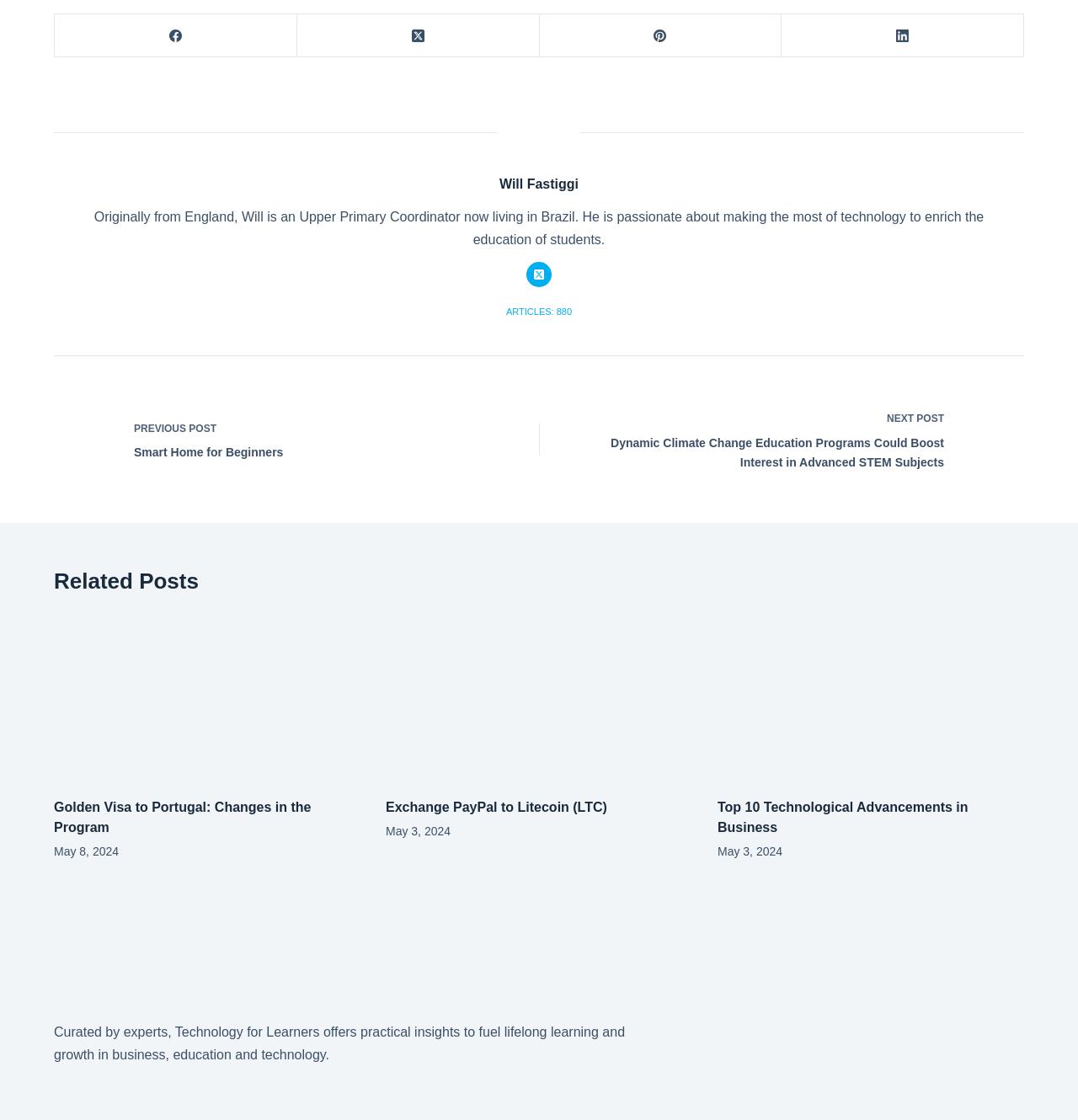Locate the bounding box coordinates of the clickable region necessary to complete the following instruction: "Explore the article about Top 10 Technological Advancements in Business". Provide the coordinates in the format of four float numbers between 0 and 1, i.e., [left, top, right, bottom].

[0.666, 0.547, 0.95, 0.701]